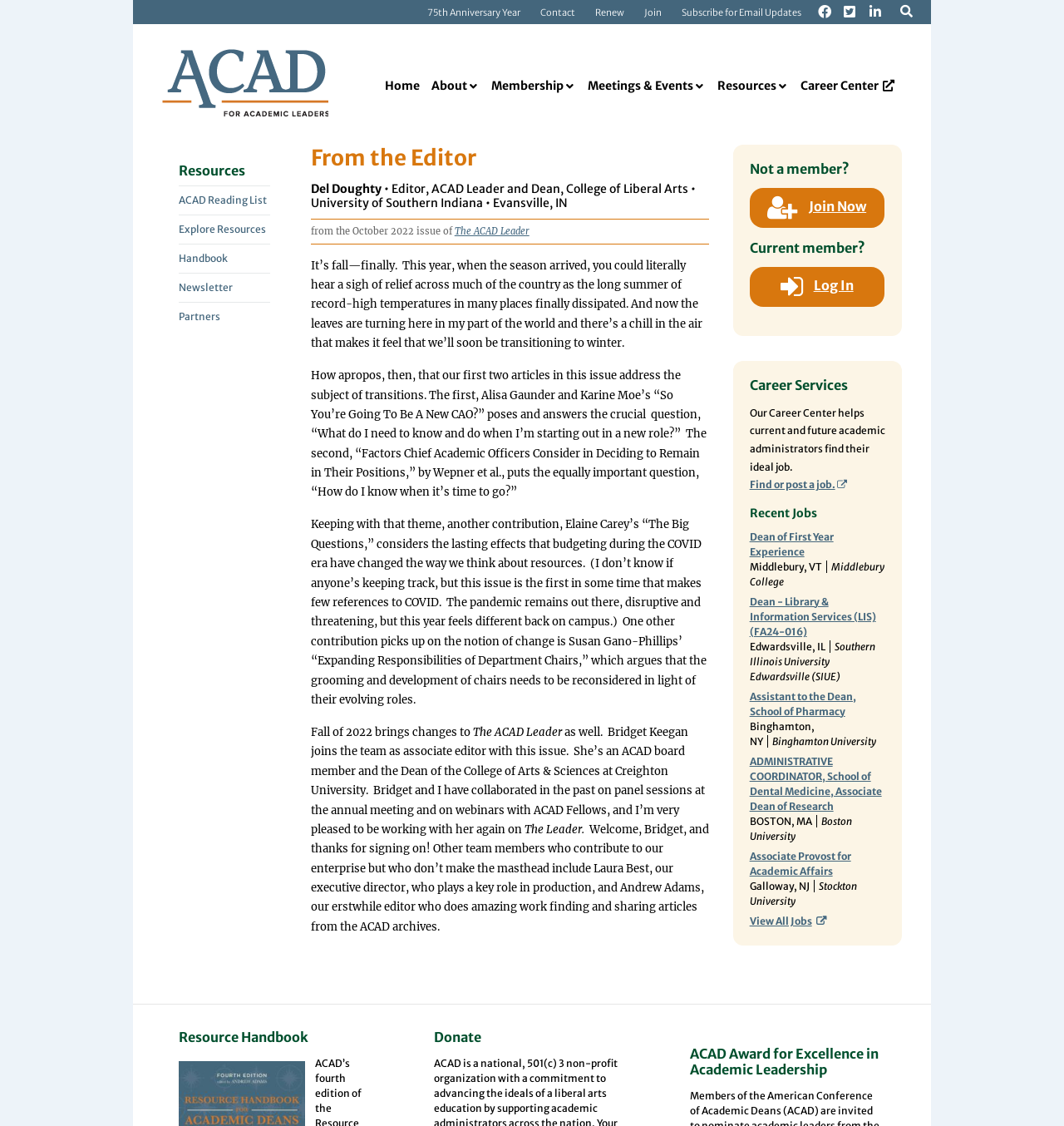Given the element description, predict the bounding box coordinates in the format (top-left x, top-left y, bottom-right x, bottom-right y). Make sure all values are between 0 and 1. Here is the element description: Dean of First Year Experience

[0.704, 0.471, 0.783, 0.495]